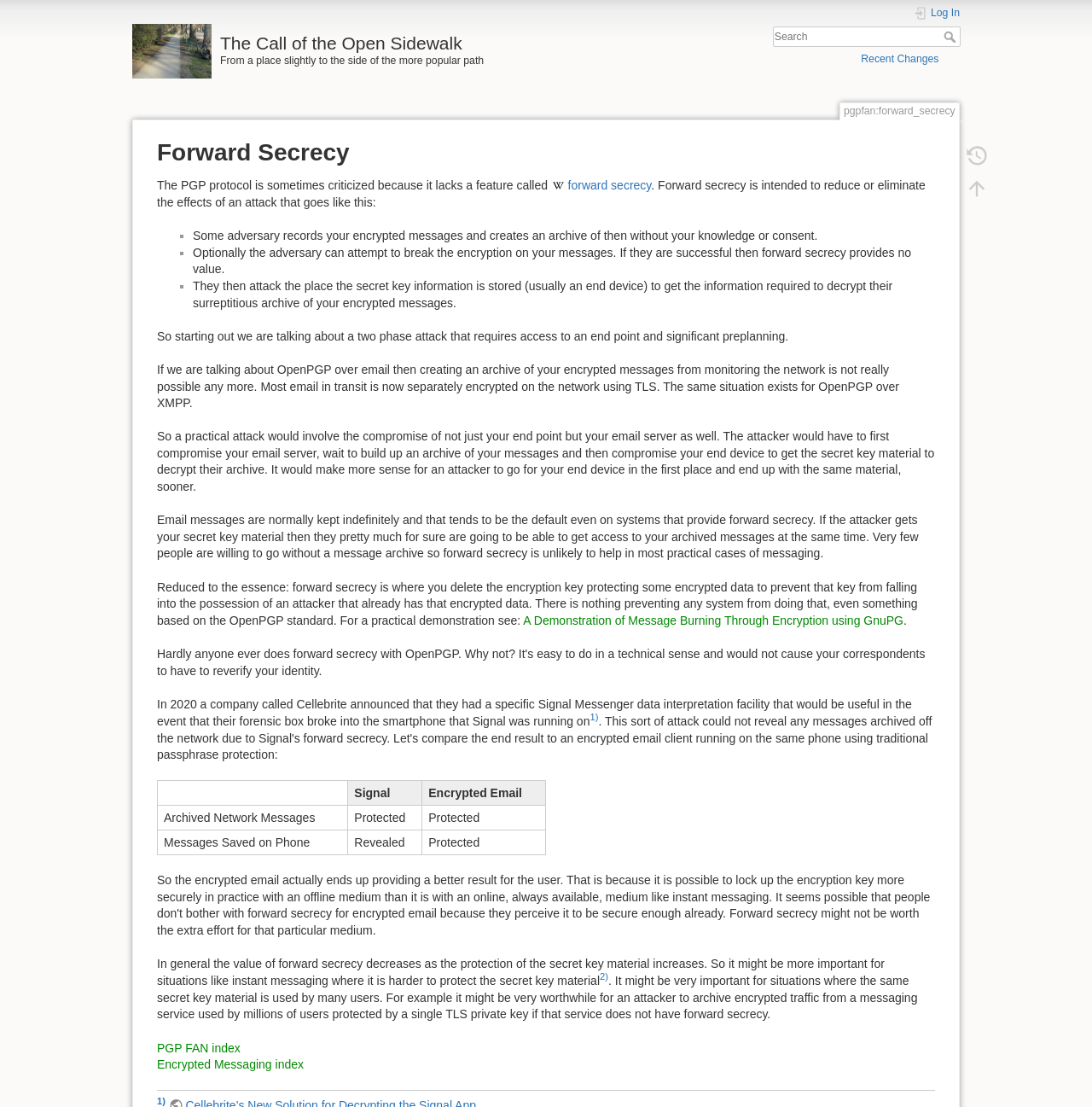Please find and report the primary heading text from the webpage.

The Call of the Open Sidewalk